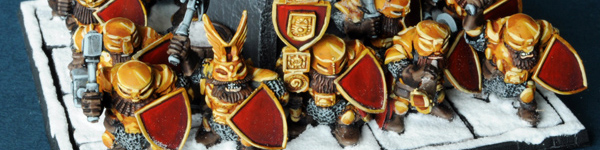What is the purpose of the pick-hammers held by some dwarfs?
Please answer using one word or phrase, based on the screenshot.

Mining